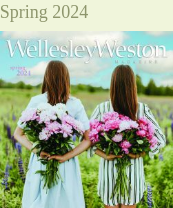What is the color of the sky in the background?
Based on the screenshot, answer the question with a single word or phrase.

Bright blue